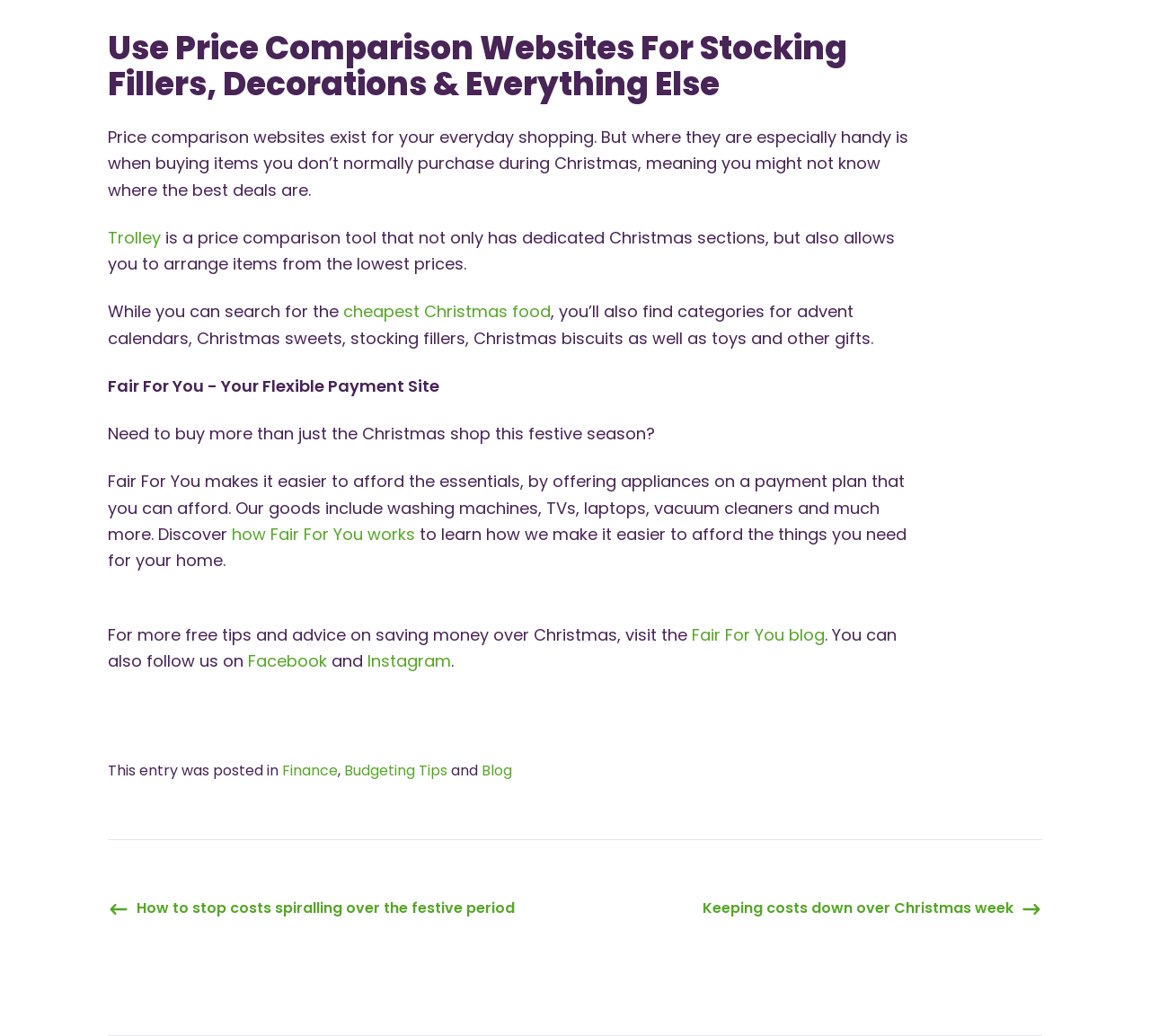Based on the image, please respond to the question with as much detail as possible:
What is the name of the price comparison tool?

The question asks for the name of the price comparison tool mentioned in the webpage. By reading the StaticText element with ID 140, we can find the answer, which is 'Trolley'.